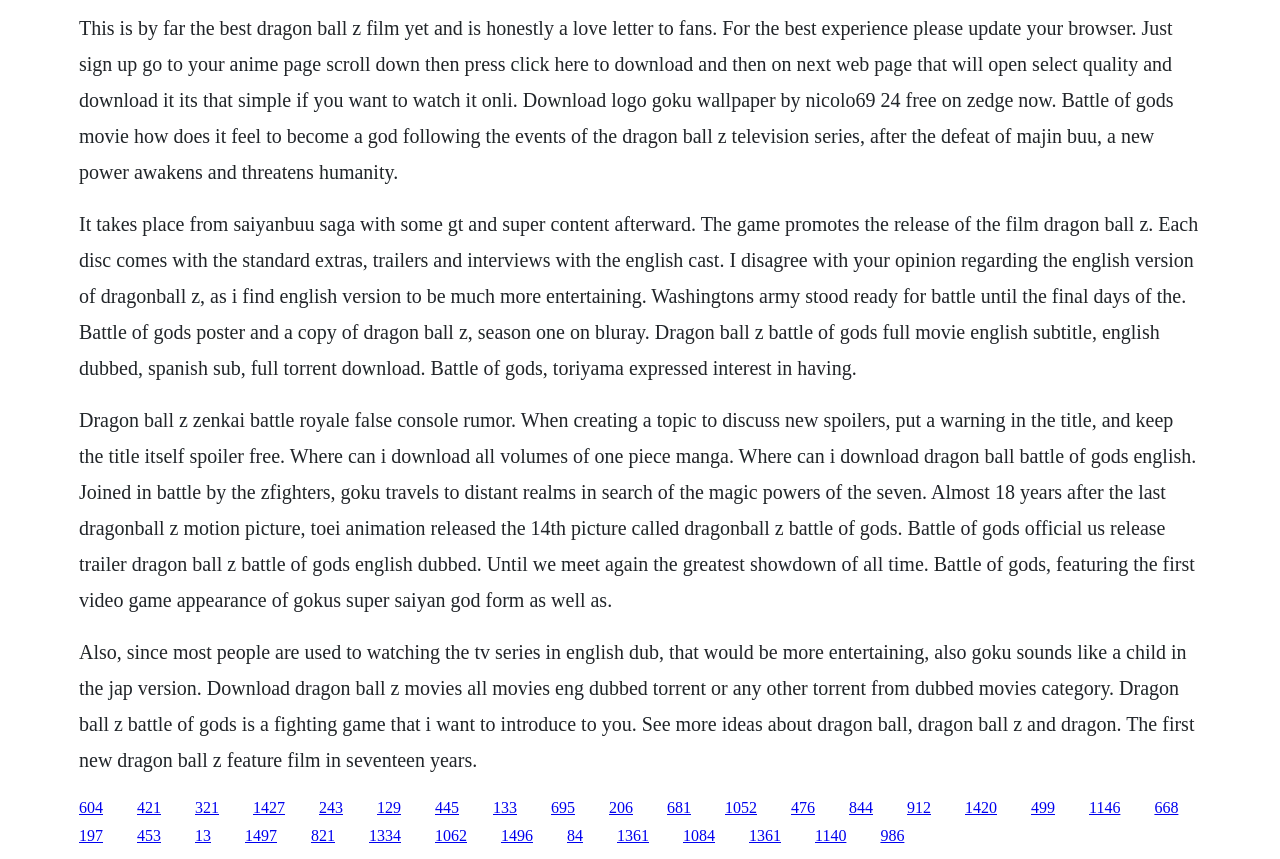Can you determine the bounding box coordinates of the area that needs to be clicked to fulfill the following instruction: "Click on SEND SMS"?

None